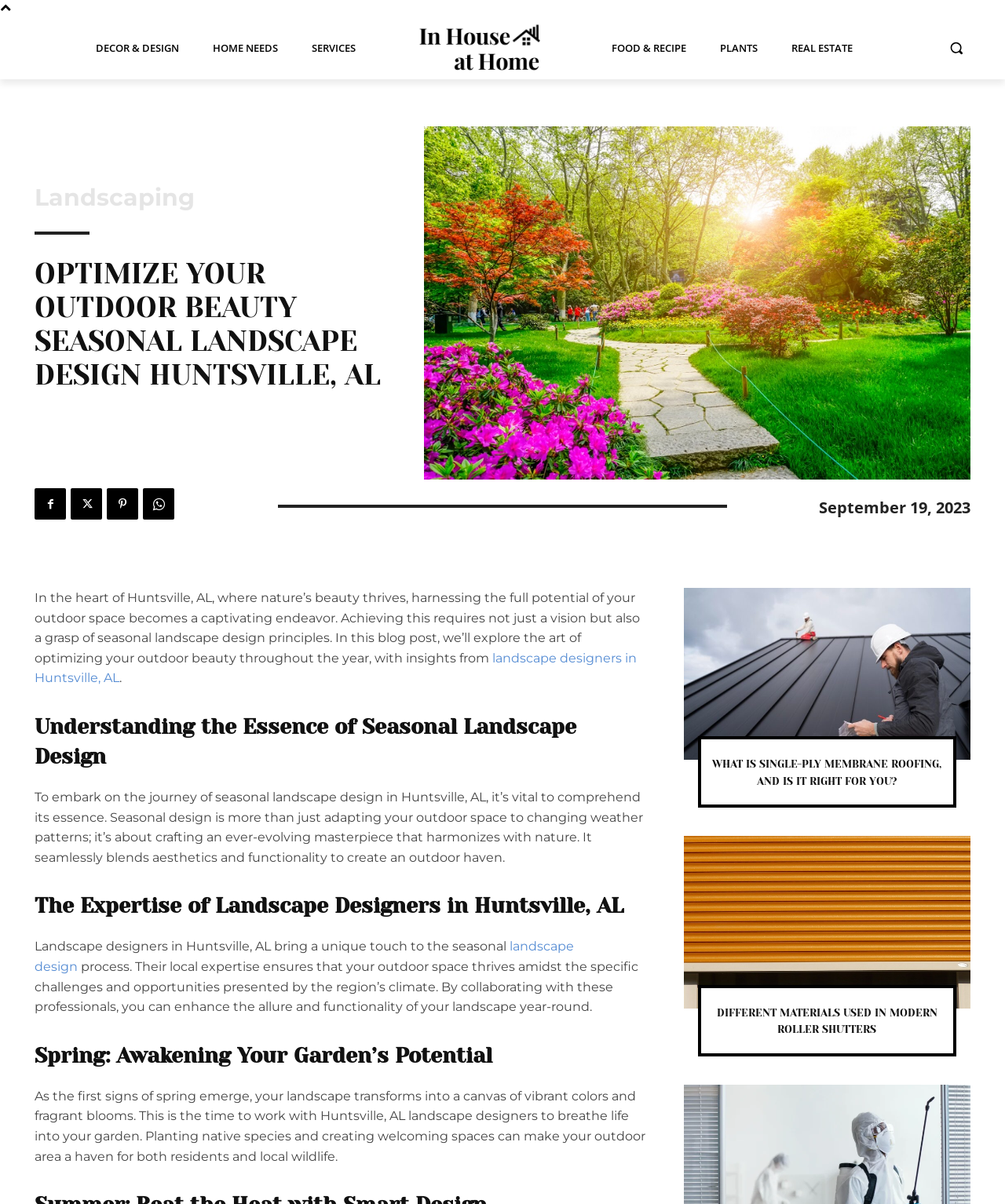Find the bounding box coordinates of the clickable area that will achieve the following instruction: "Learn about landscape designers in Huntsville, AL".

[0.034, 0.54, 0.634, 0.569]